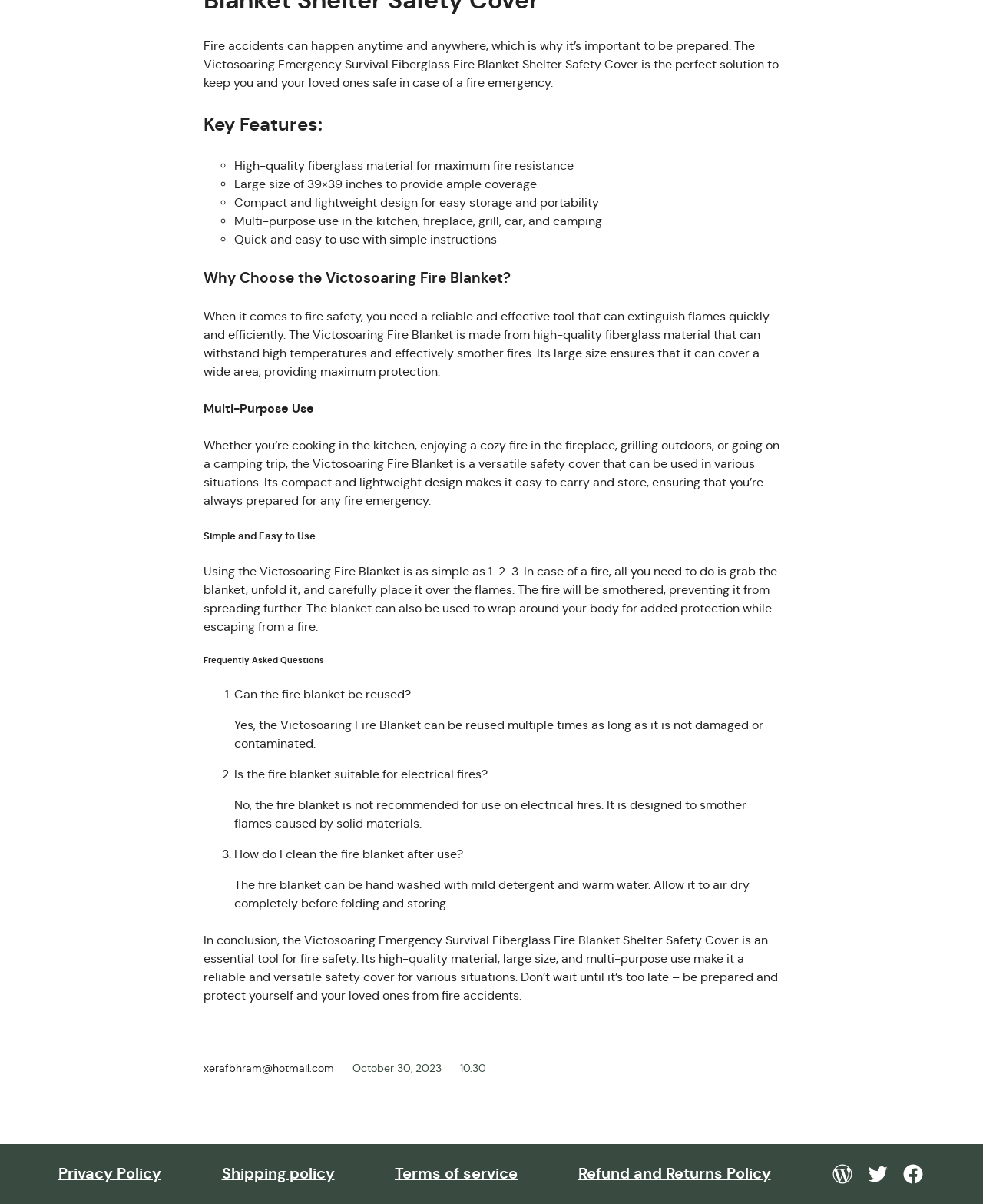Use a single word or phrase to respond to the question:
What is the material of the fire blanket?

Fiberglass